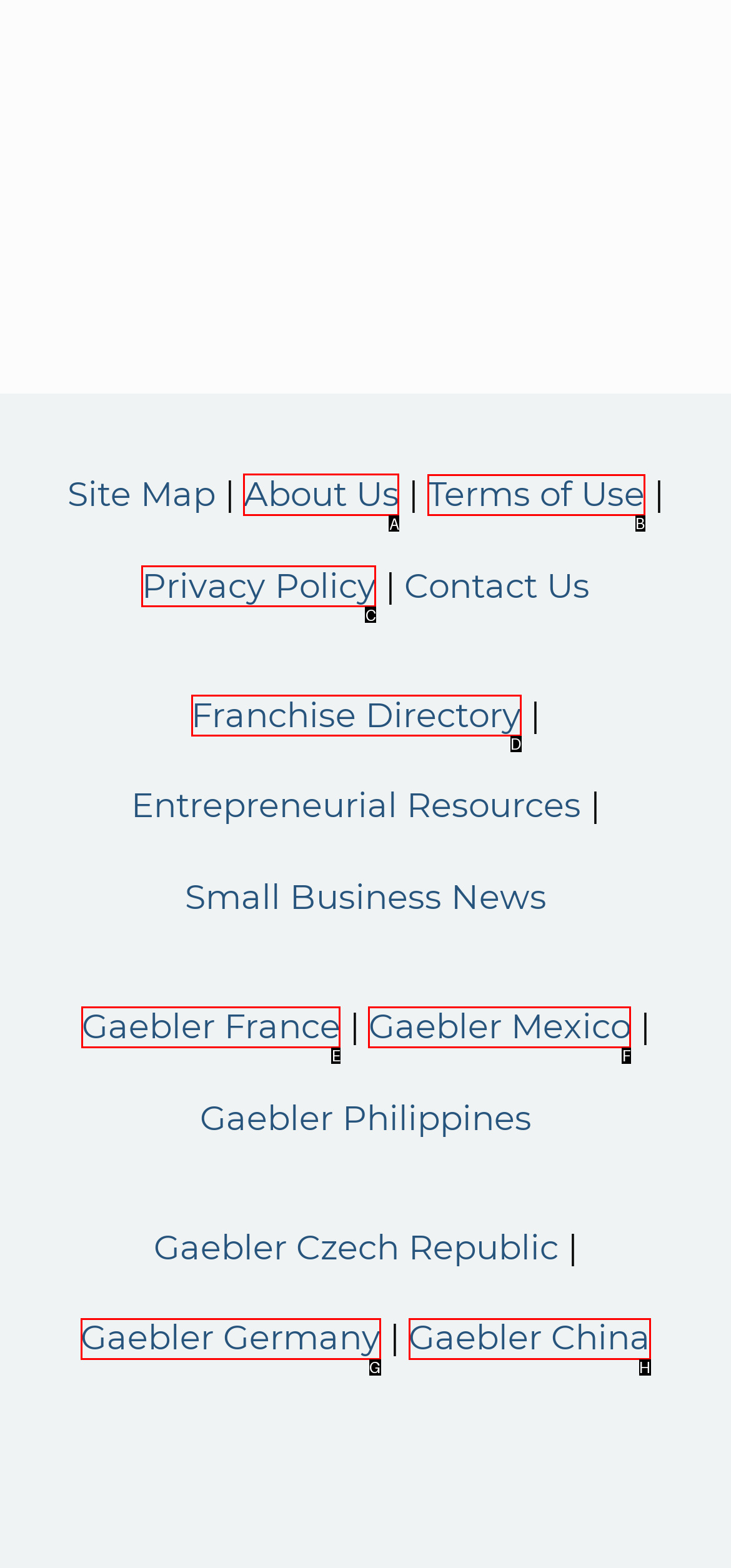Pick the option that should be clicked to perform the following task: Learn about the company
Answer with the letter of the selected option from the available choices.

A